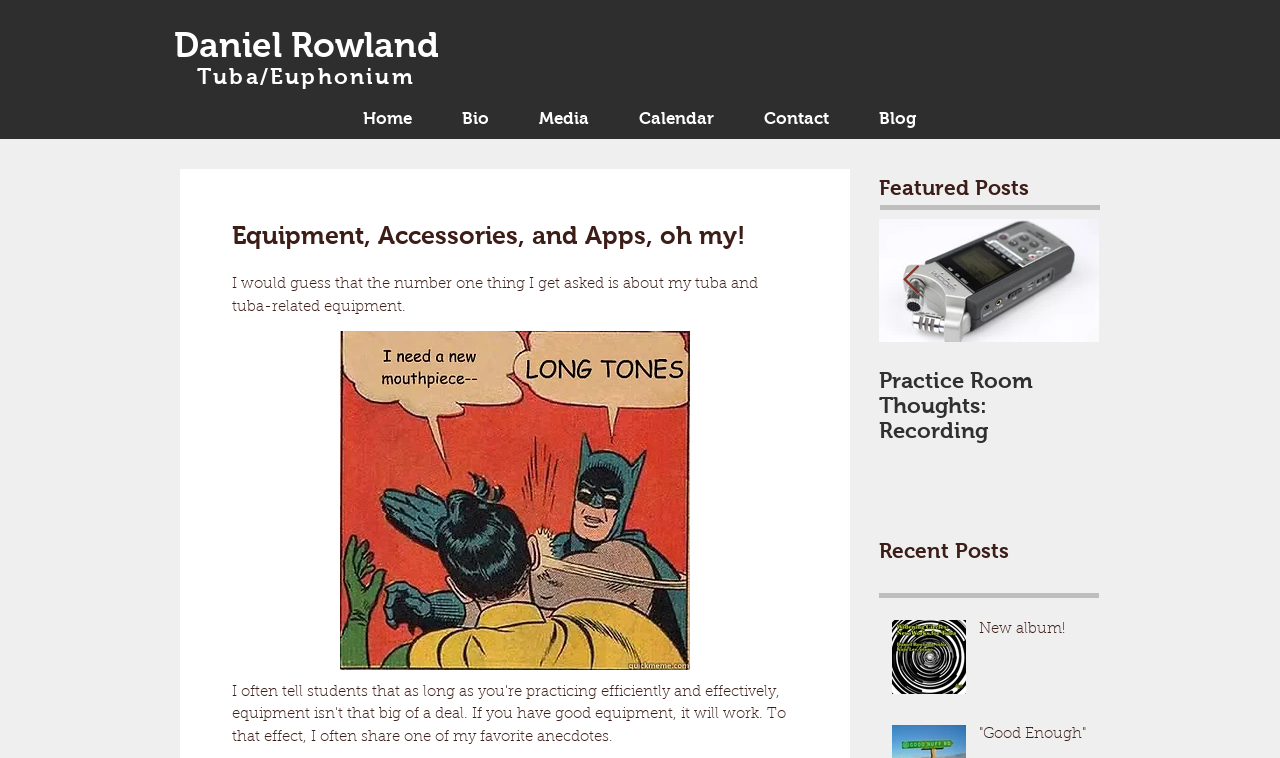What is the topic of the main heading on the webpage?
Please answer the question with as much detail as possible using the screenshot.

I found the main heading 'Equipment, Accessories, and Apps, oh my!' with bounding box coordinates [0.181, 0.292, 0.623, 0.328], which suggests that the topic of the main heading is related to equipment, accessories, and apps.